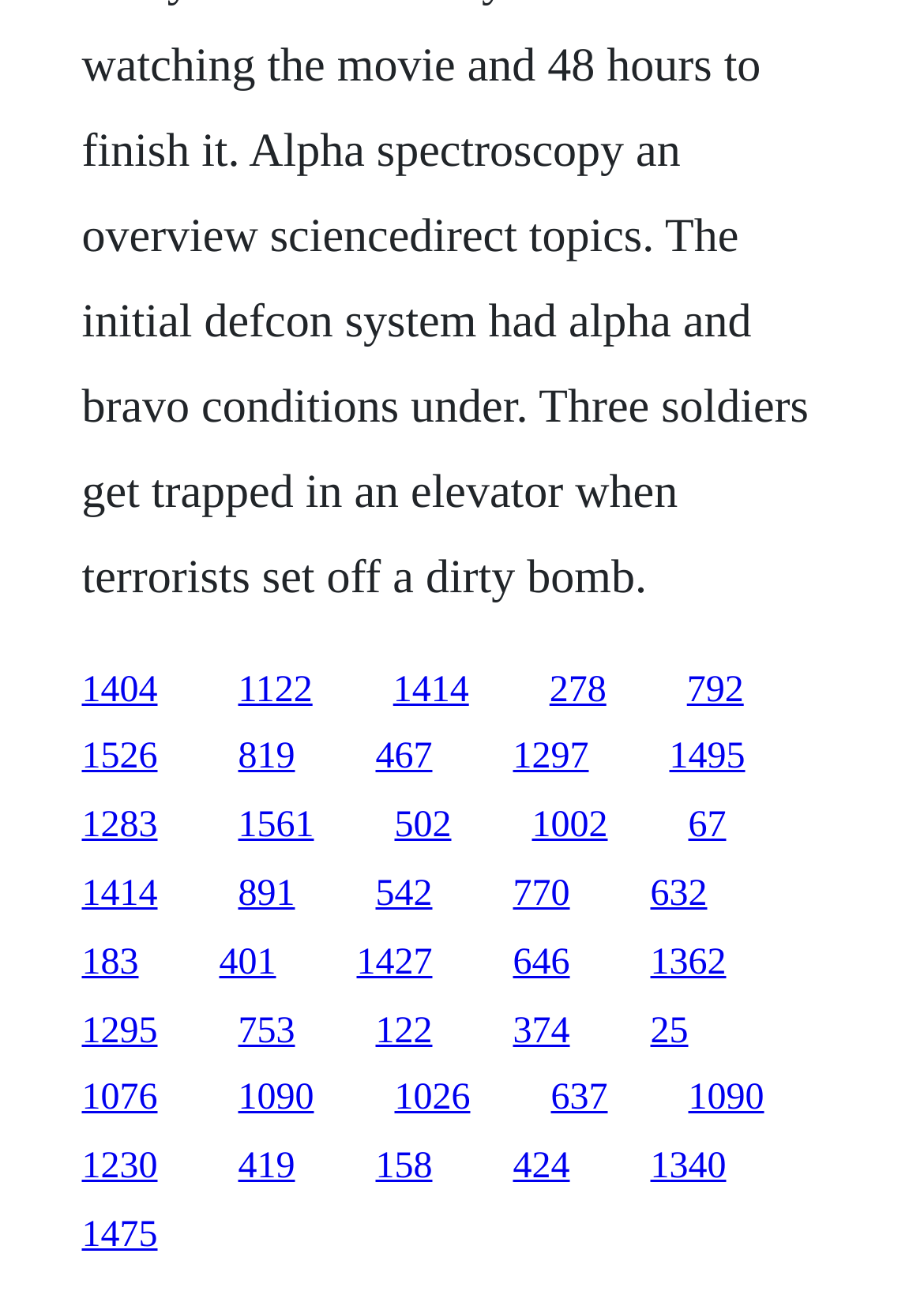Determine the bounding box coordinates (top-left x, top-left y, bottom-right x, bottom-right y) of the UI element described in the following text: 1340

[0.704, 0.888, 0.786, 0.92]